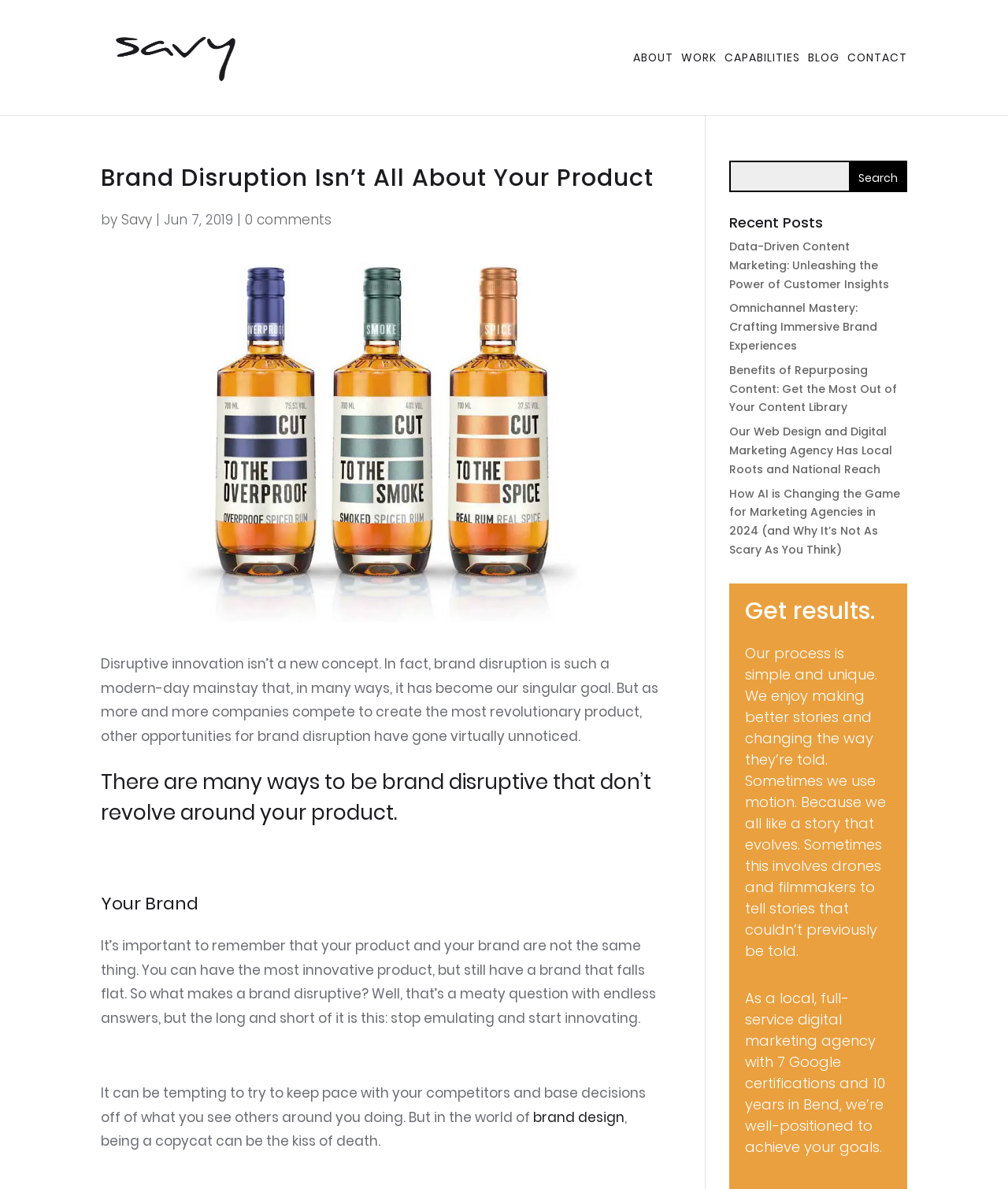Using the details from the image, please elaborate on the following question: What is the name of the digital marketing agency?

The answer can be found by looking at the top of the webpage, where the logo and navigation menu are located. The link 'Branding, Web Design and Digital Marketing Agency' is accompanied by an image, and the text 'by Savy' is written below the main heading 'Brand Disruption Isn’t All About Your Product'.